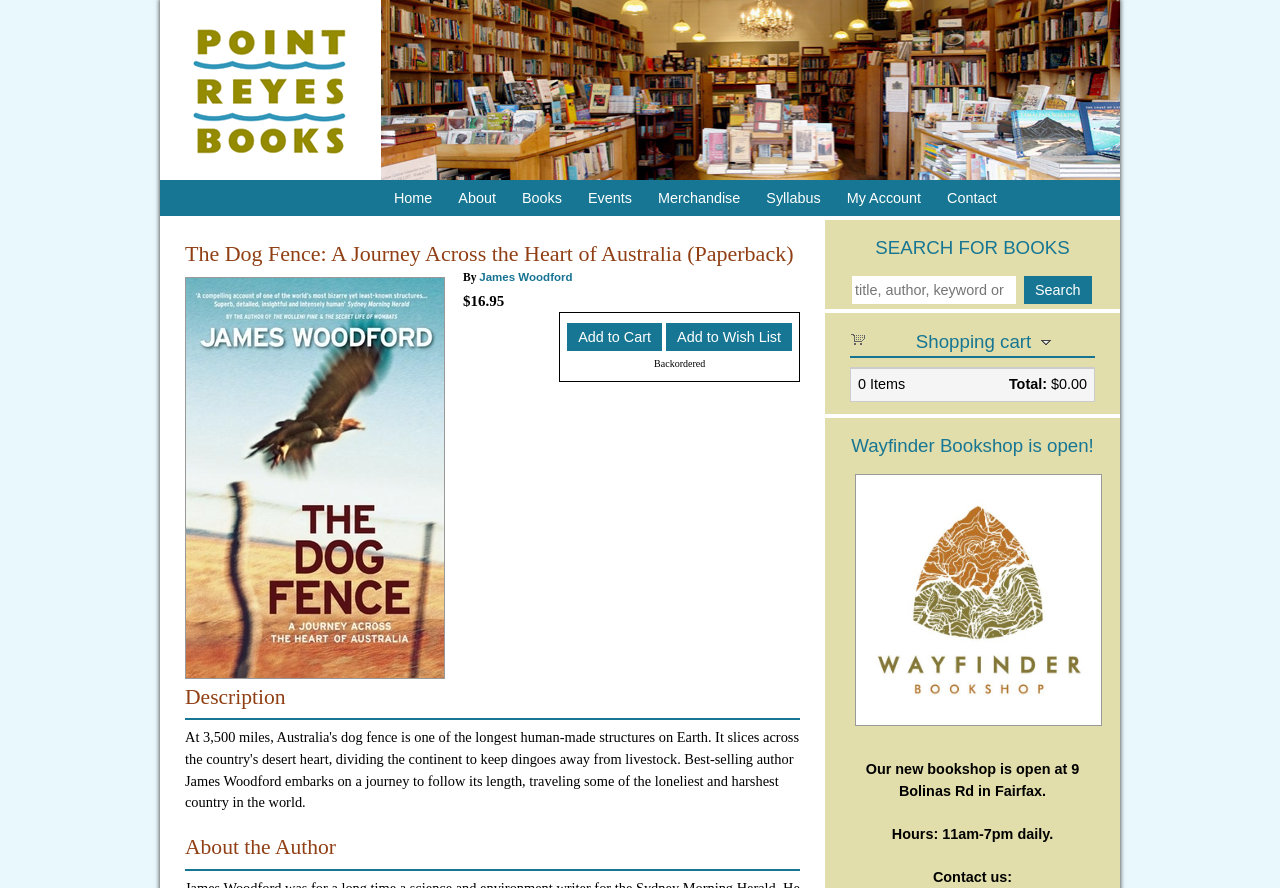What is the text of the webpage's headline?

Point Reyes Books